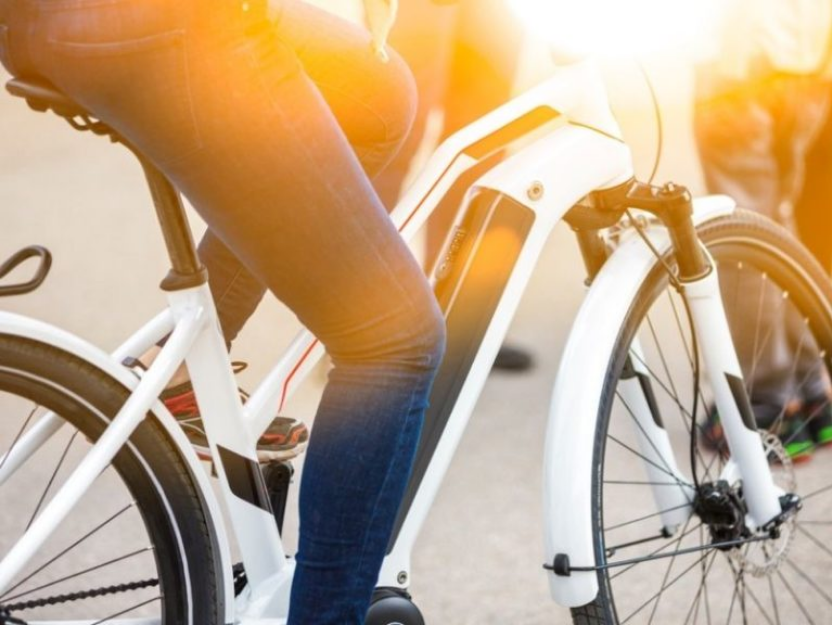Explain the image thoroughly, highlighting all key elements.

A close-up view of a person riding a sleek white electric bike on an outdoor path, highlighting the modern design and technology of the bike. The rider is dressed in denim jeans, showcasing a relaxed yet stylish look, while their foot rests on the pedal, ready to propel forward. The bike features a prominent battery pack integrated into the frame, emphasizing its electric capabilities. Warm sunlight bathes the scene, creating a vibrant atmosphere that captures the rising popularity of electric bikes as a convenient and trendy mode of transportation. In the background, hints of other individuals can be seen, reflecting a community engaged in outdoor activities, further underlining the social aspect of biking.